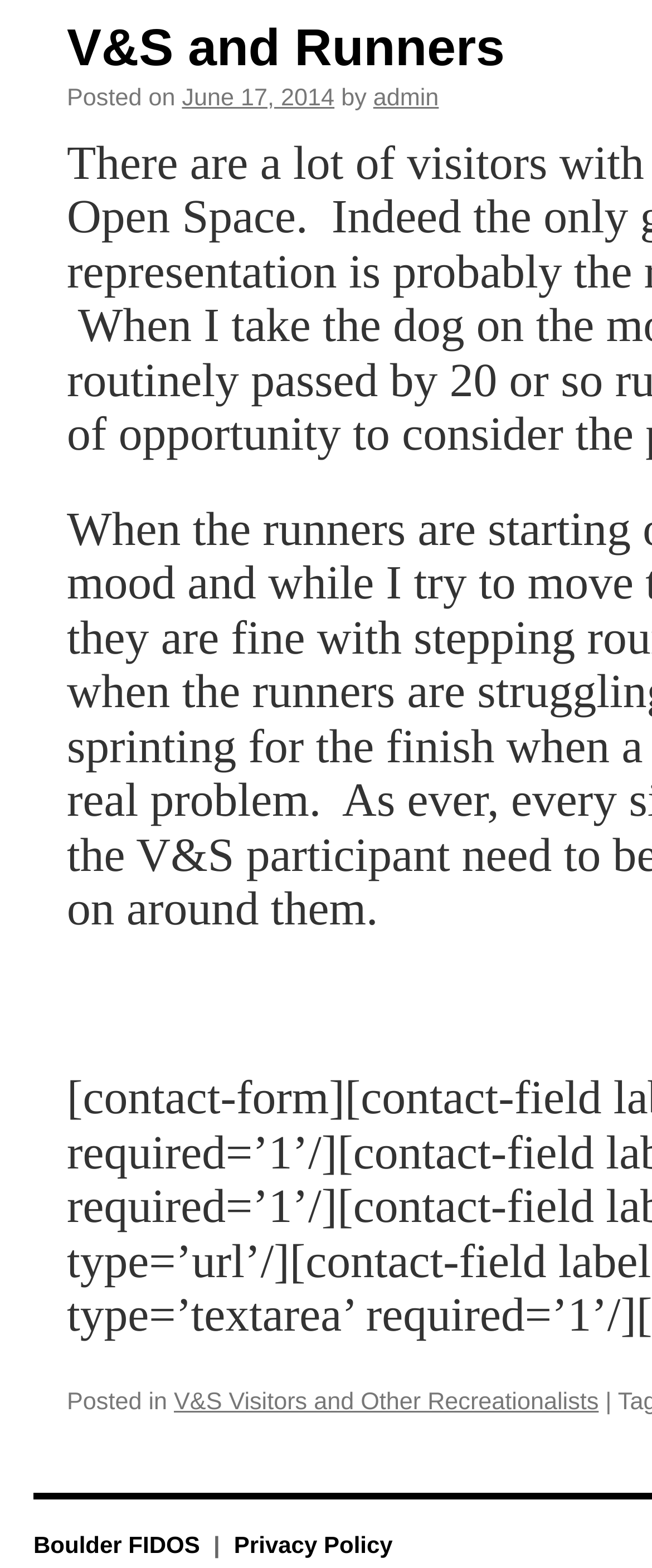What category is the post in?
Using the image, provide a concise answer in one word or a short phrase.

V&S Visitors and Other Recreationalists